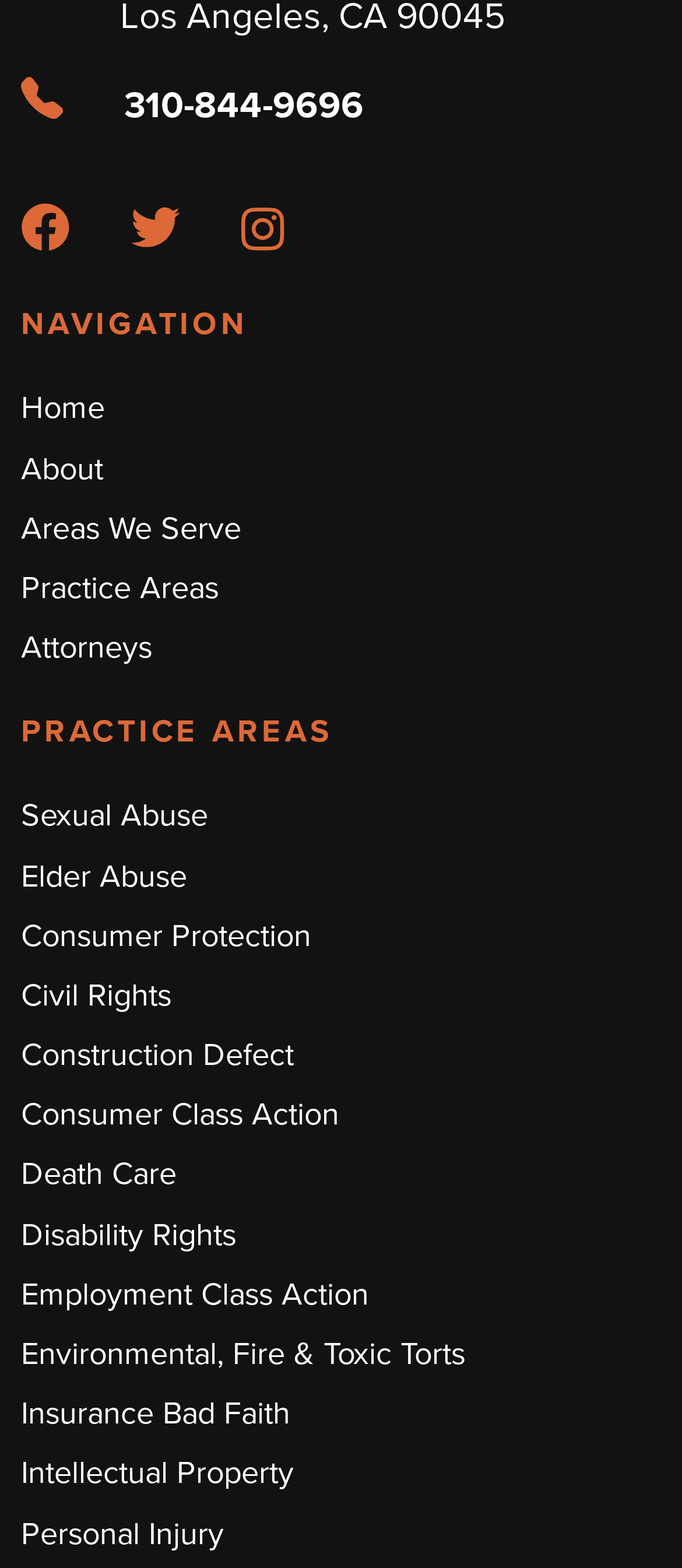Please identify the bounding box coordinates of the element that needs to be clicked to execute the following command: "Visit Facebook page". Provide the bounding box using four float numbers between 0 and 1, formatted as [left, top, right, bottom].

[0.031, 0.139, 0.115, 0.168]